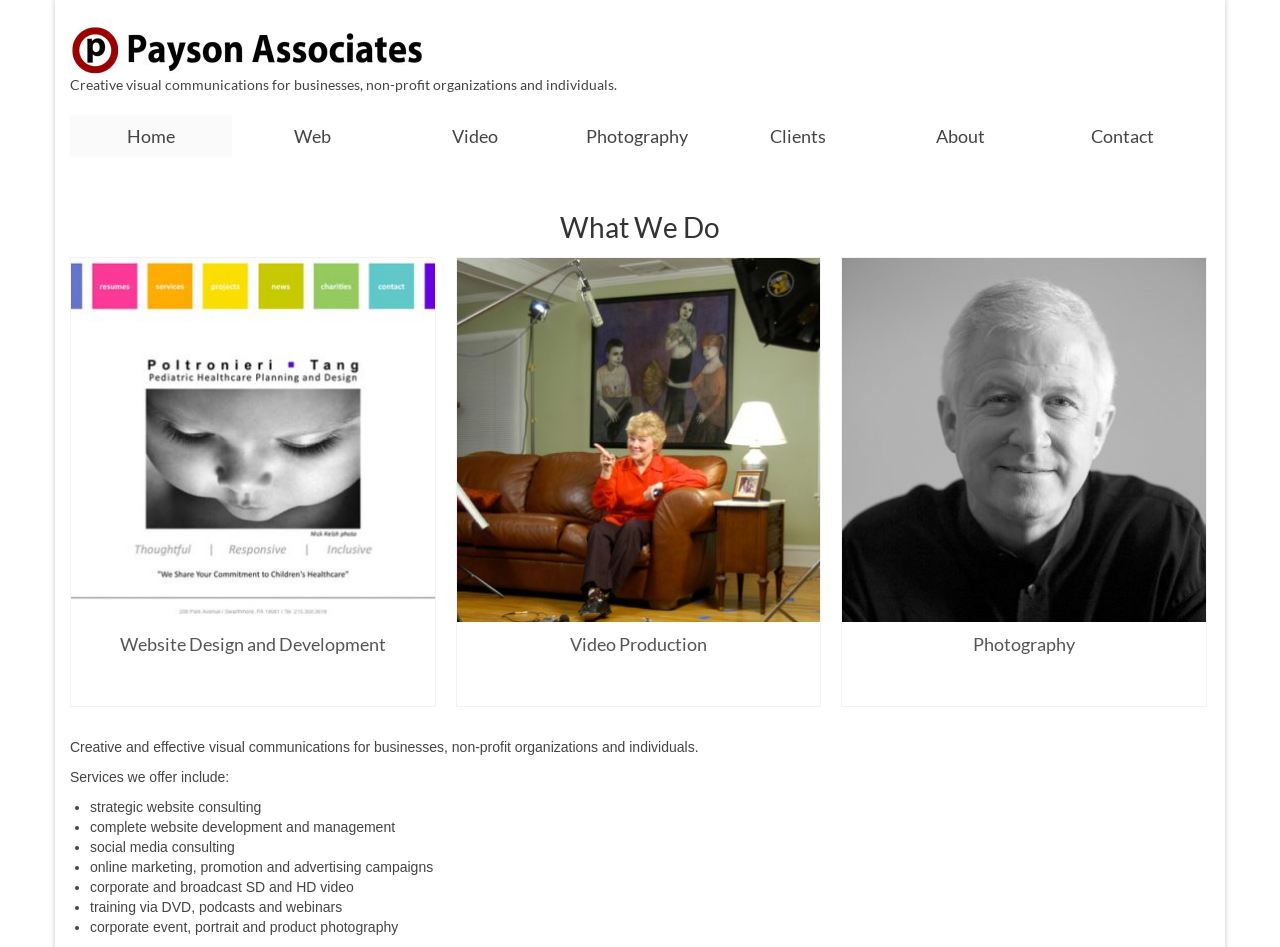Identify the bounding box of the UI component described as: "parent_node: Video Production".

[0.357, 0.455, 0.641, 0.472]